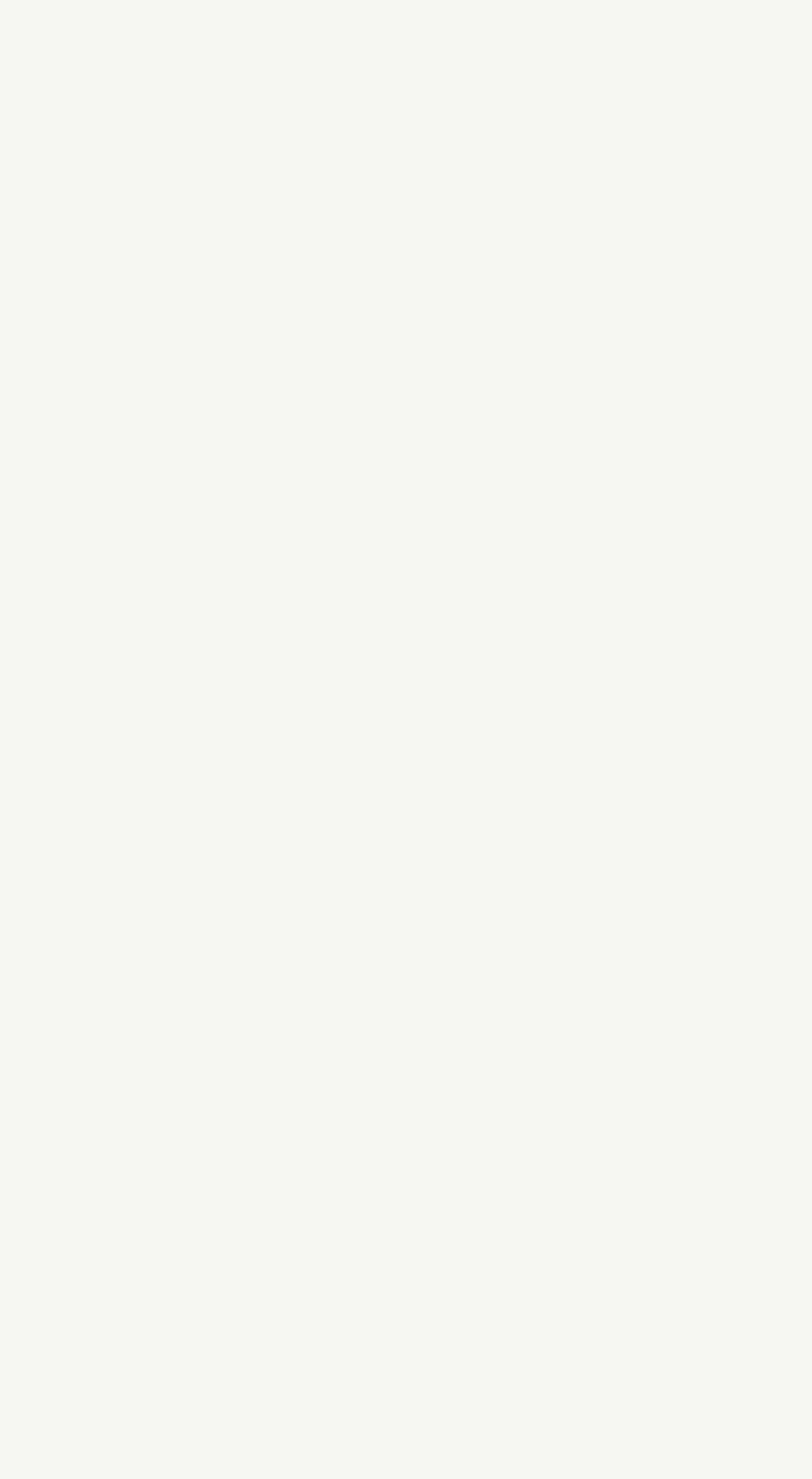Please locate the bounding box coordinates of the element's region that needs to be clicked to follow the instruction: "view White Label SEO". The bounding box coordinates should be provided as four float numbers between 0 and 1, i.e., [left, top, right, bottom].

[0.077, 0.392, 0.341, 0.419]